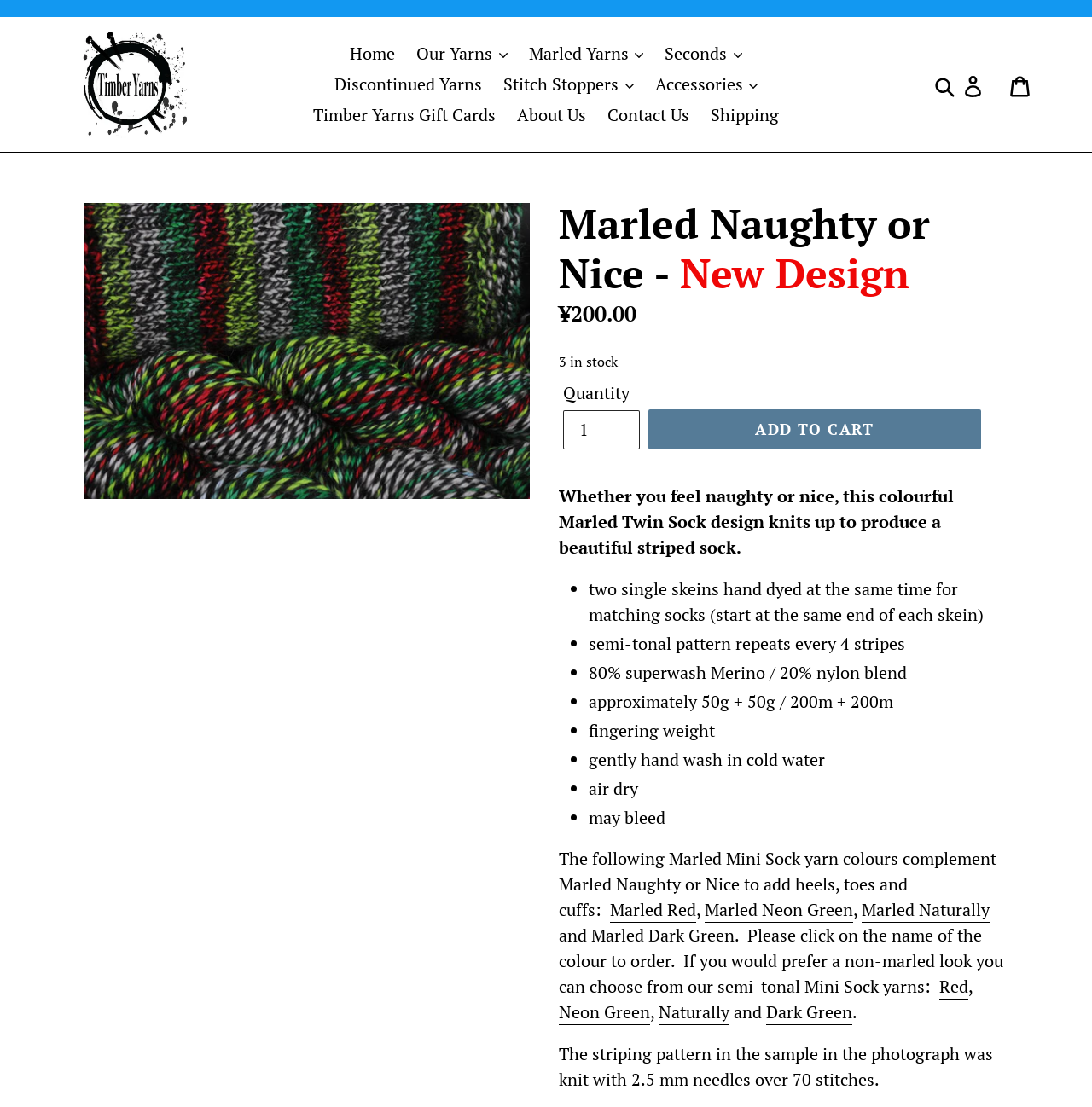Provide a one-word or short-phrase answer to the question:
What is the price of the Marled Naughty or Nice yarn?

¥200.00